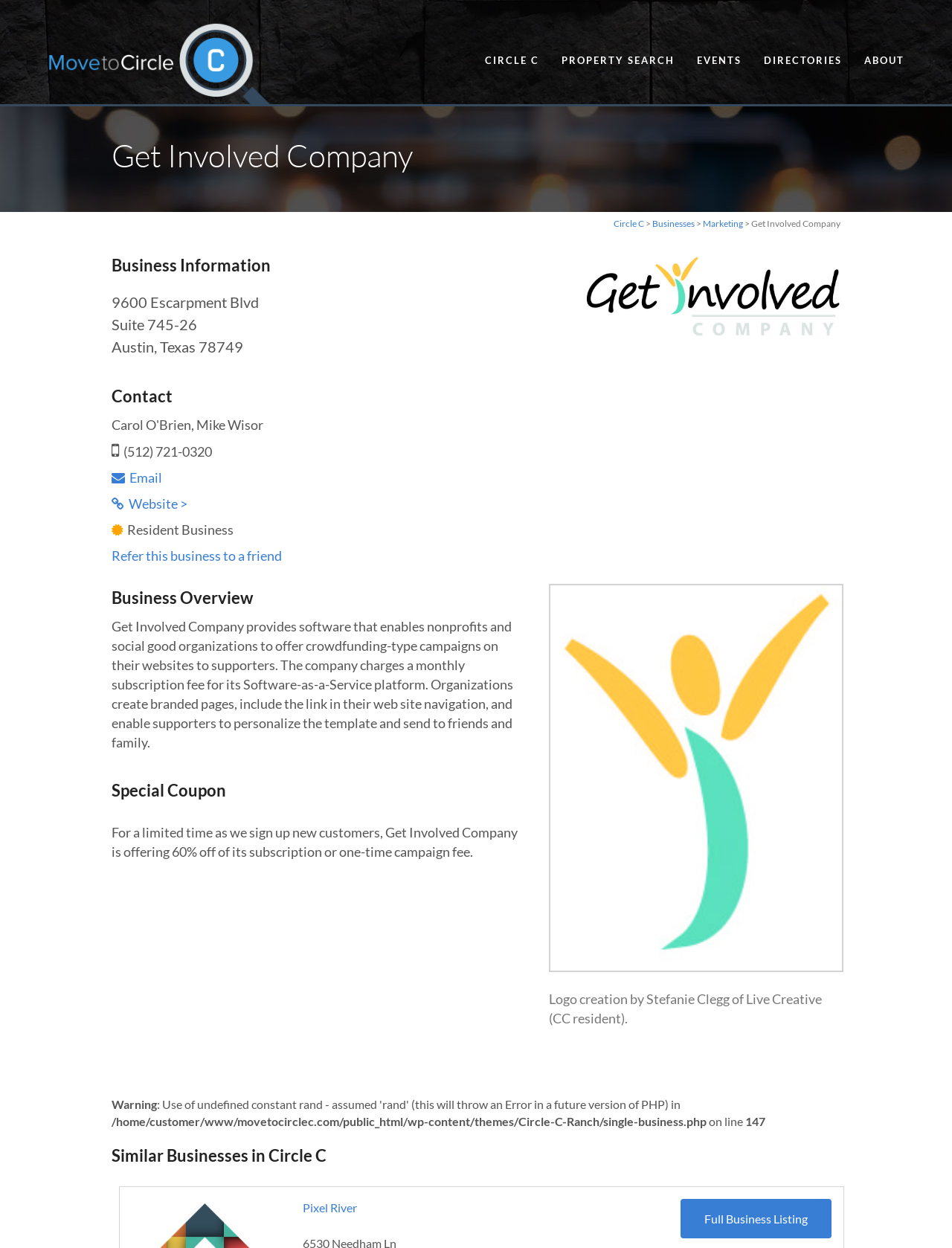Answer the following query with a single word or phrase:
How many similar businesses are listed?

1